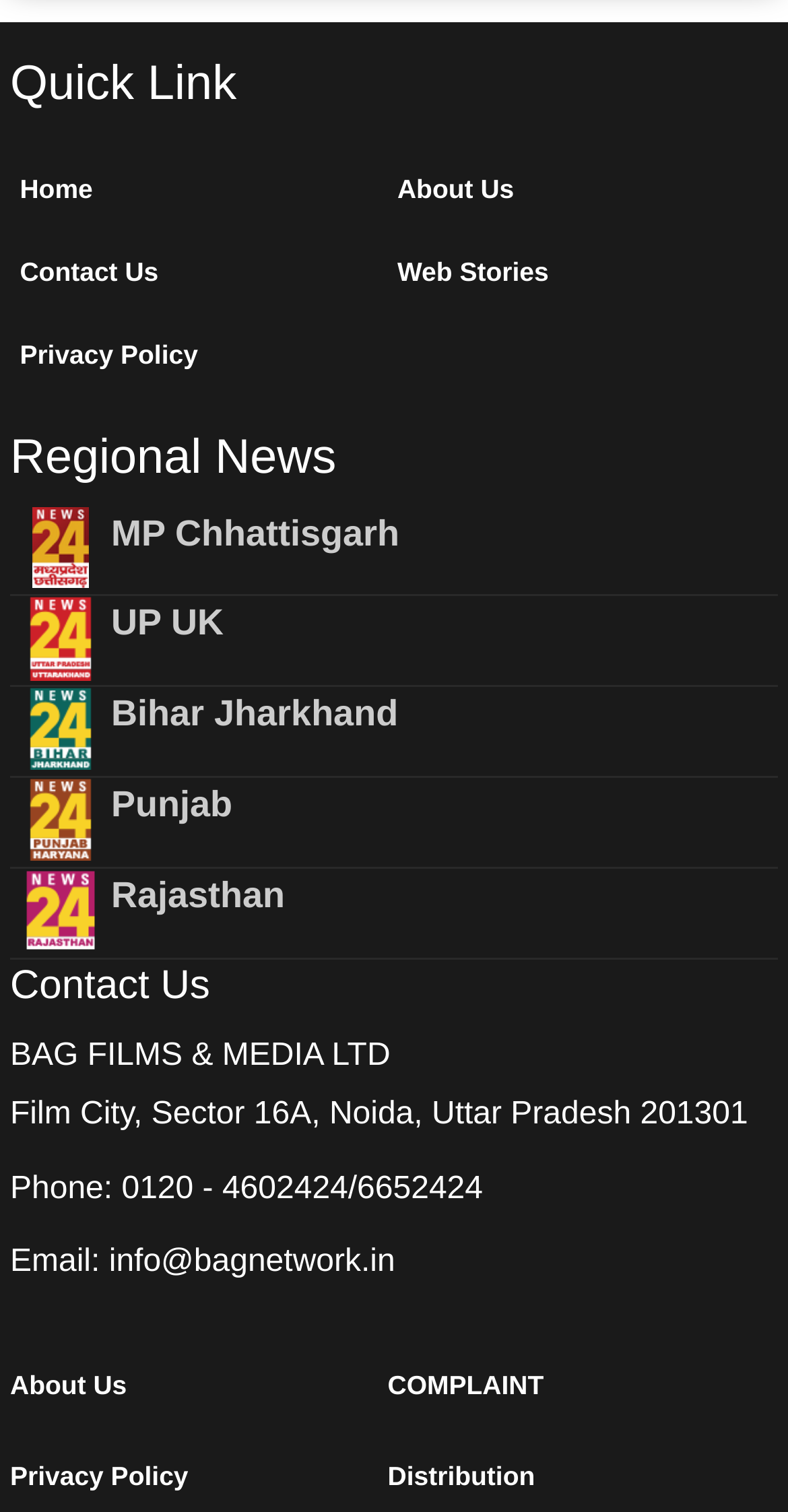Examine the screenshot and answer the question in as much detail as possible: What is the email address listed on the page?

I looked for the static text element with the label 'Email:' and found the corresponding link with the email address 'info@bagnetwork.in'.